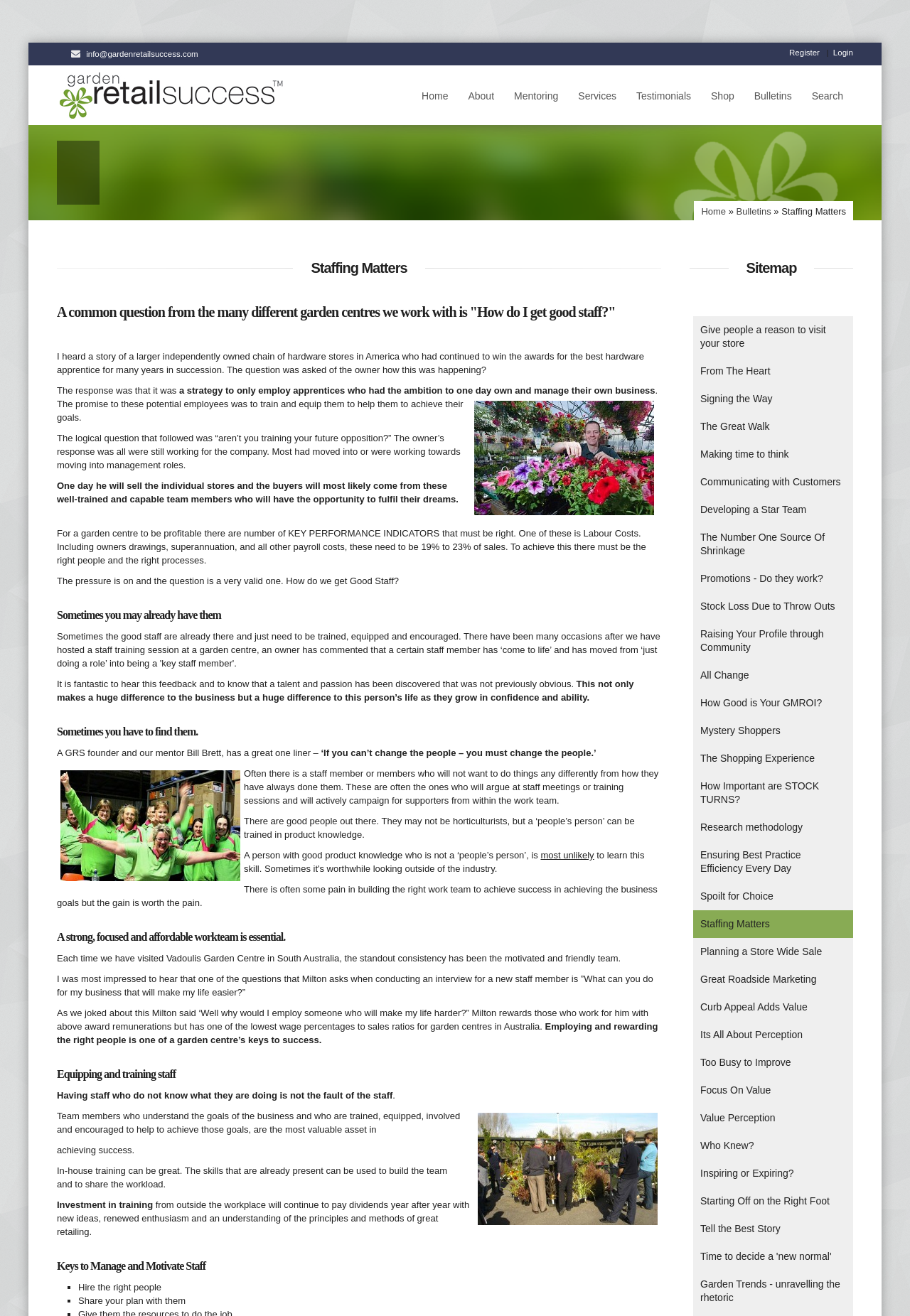Please specify the bounding box coordinates for the clickable region that will help you carry out the instruction: "Click the 'Mentoring' link".

[0.554, 0.05, 0.624, 0.095]